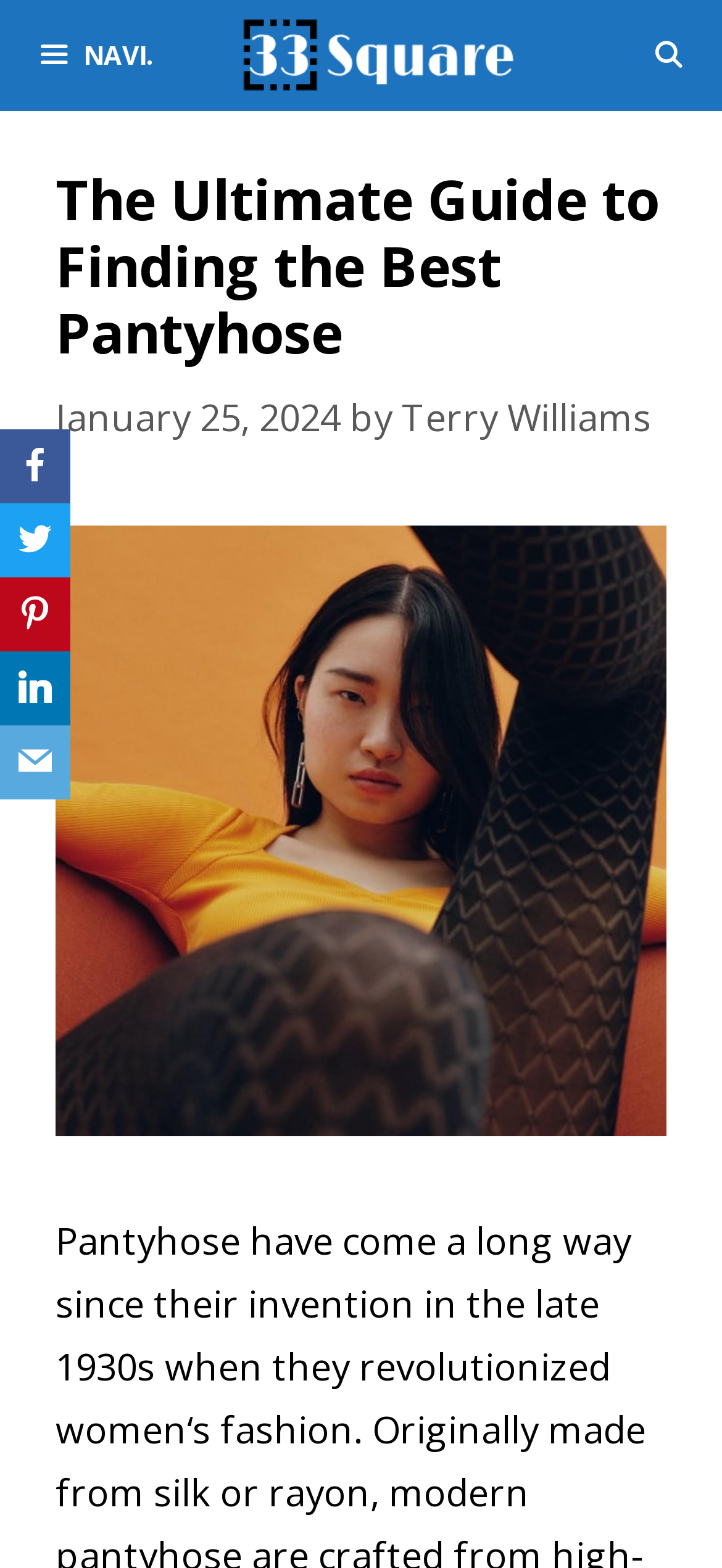Who is the author of the article?
From the image, provide a succinct answer in one word or a short phrase.

Terry Williams